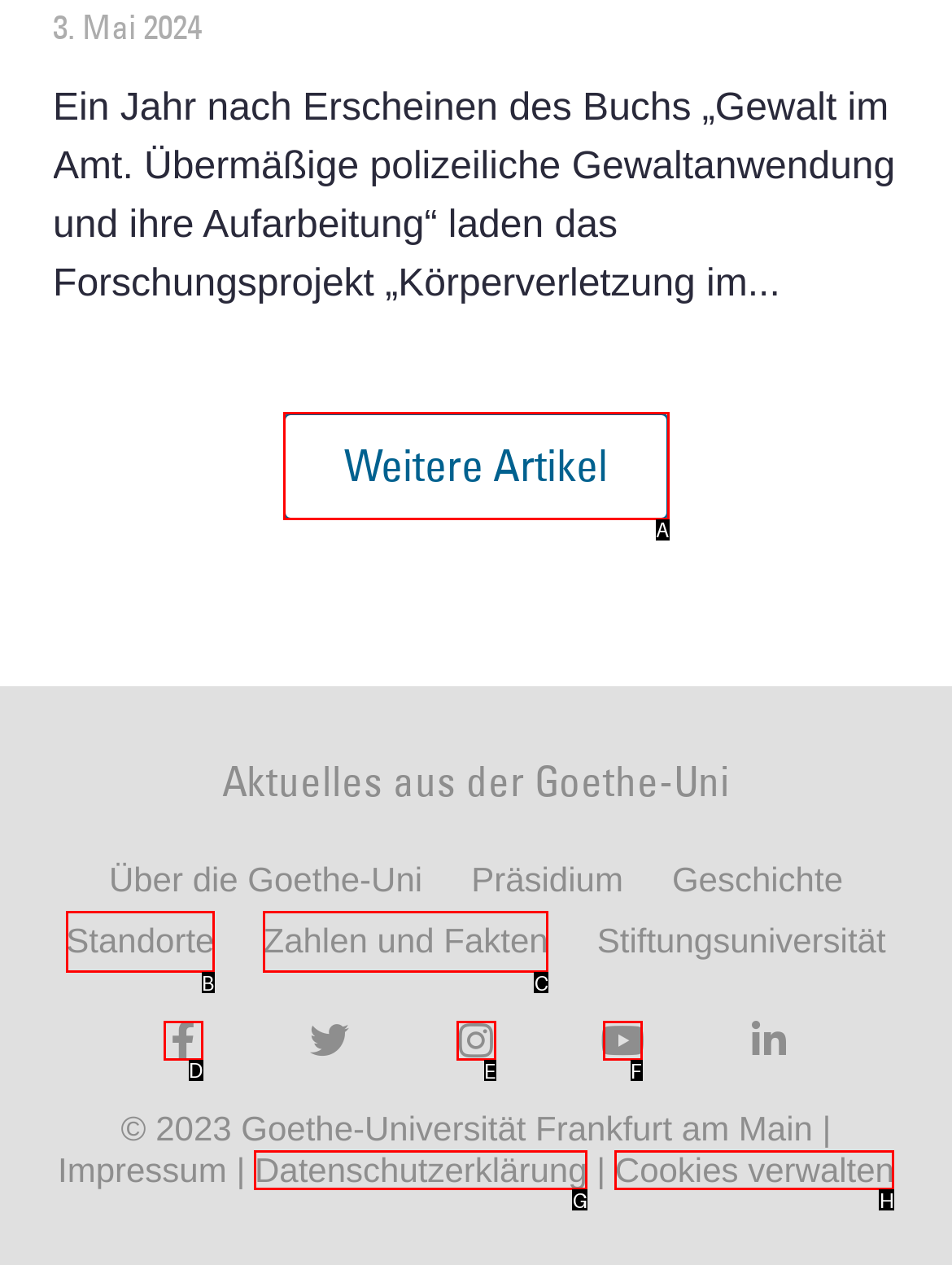Out of the given choices, which letter corresponds to the UI element required to Follow the Goethe-Universität on Facebook? Answer with the letter.

D